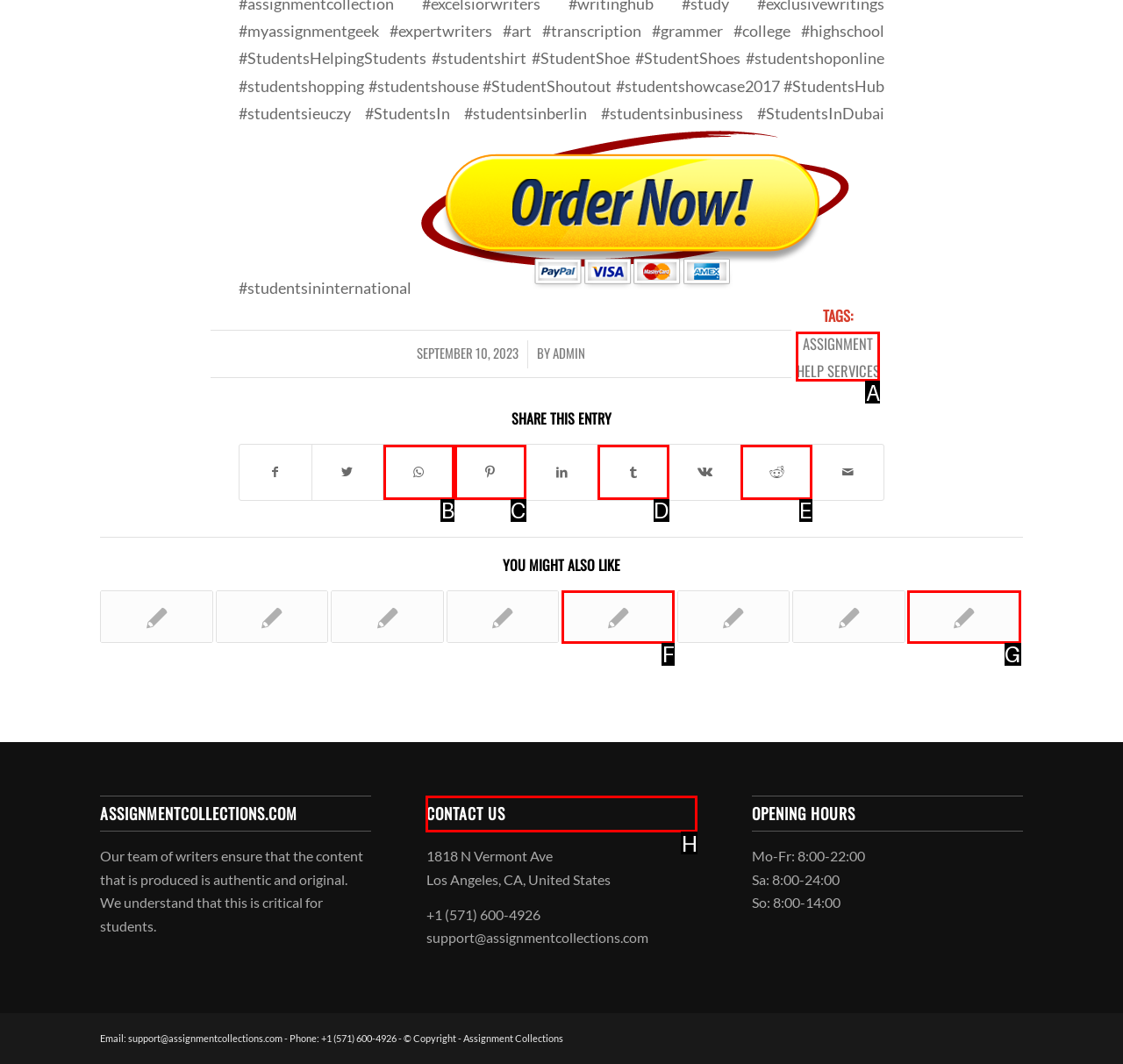Select the HTML element that needs to be clicked to perform the task: Contact us. Reply with the letter of the chosen option.

H